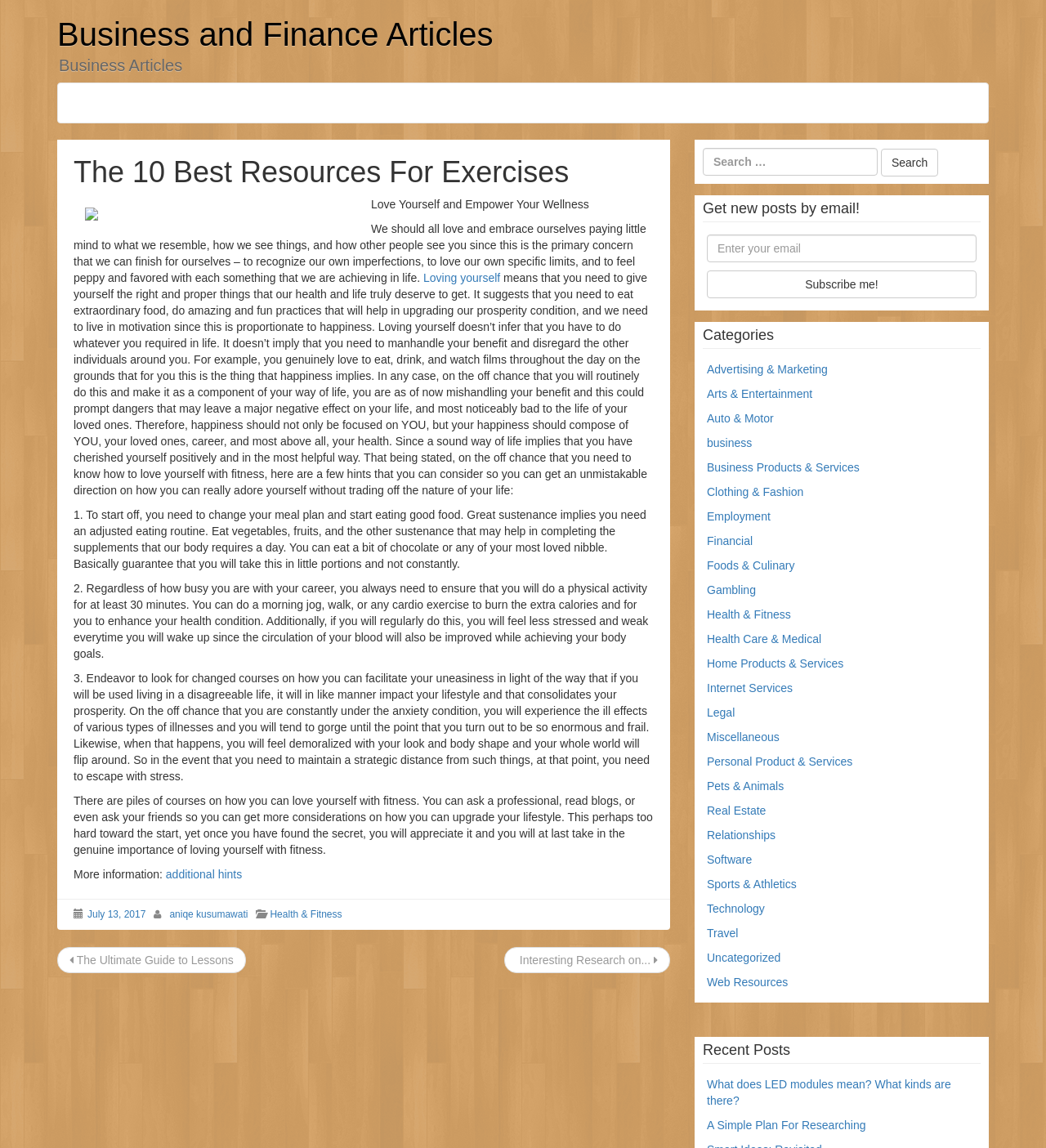Find the bounding box of the UI element described as: "aniqe kusumawati". The bounding box coordinates should be given as four float values between 0 and 1, i.e., [left, top, right, bottom].

[0.162, 0.791, 0.237, 0.801]